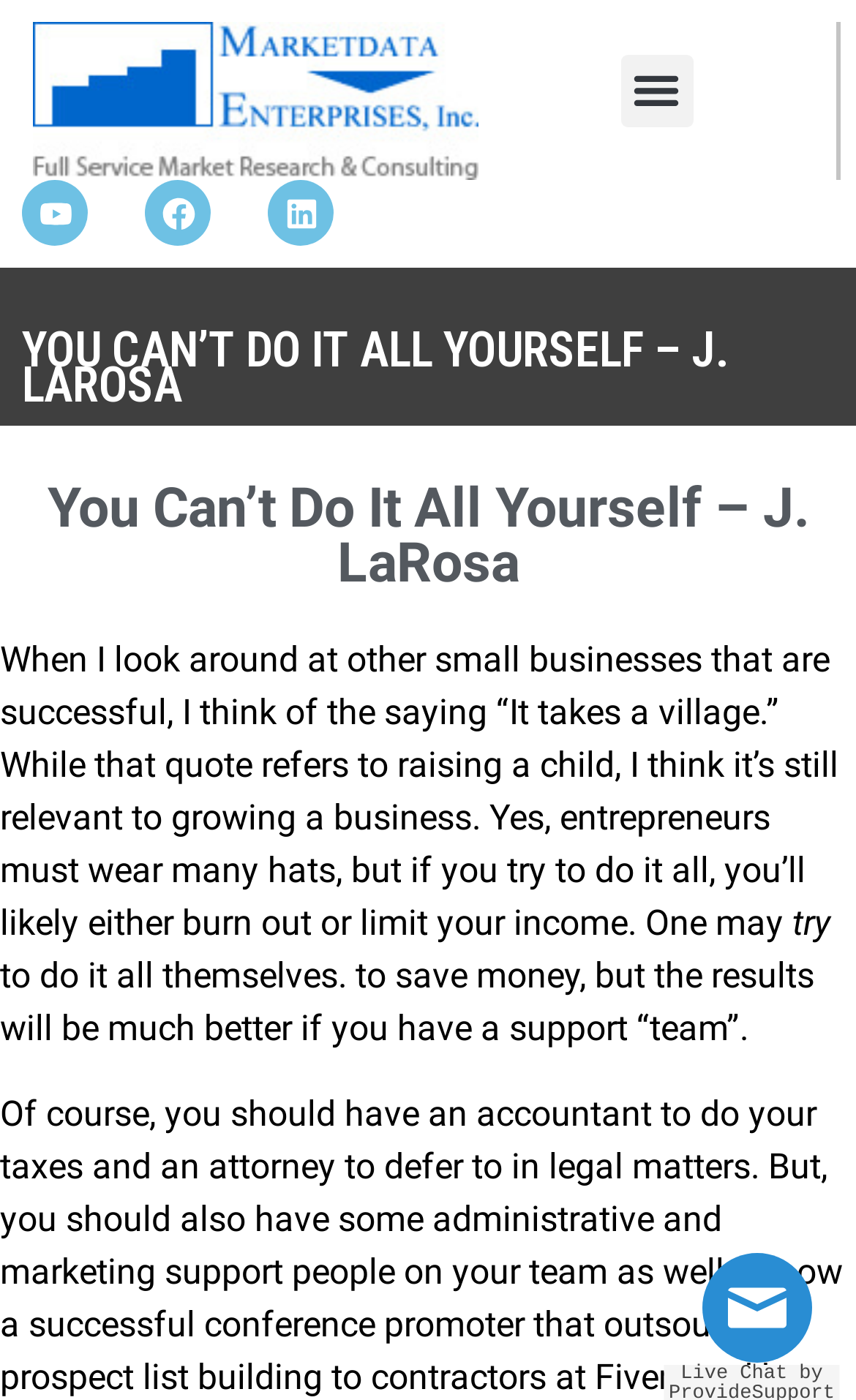Please reply with a single word or brief phrase to the question: 
What is the consequence of trying to do it all?

Burn out or limit income